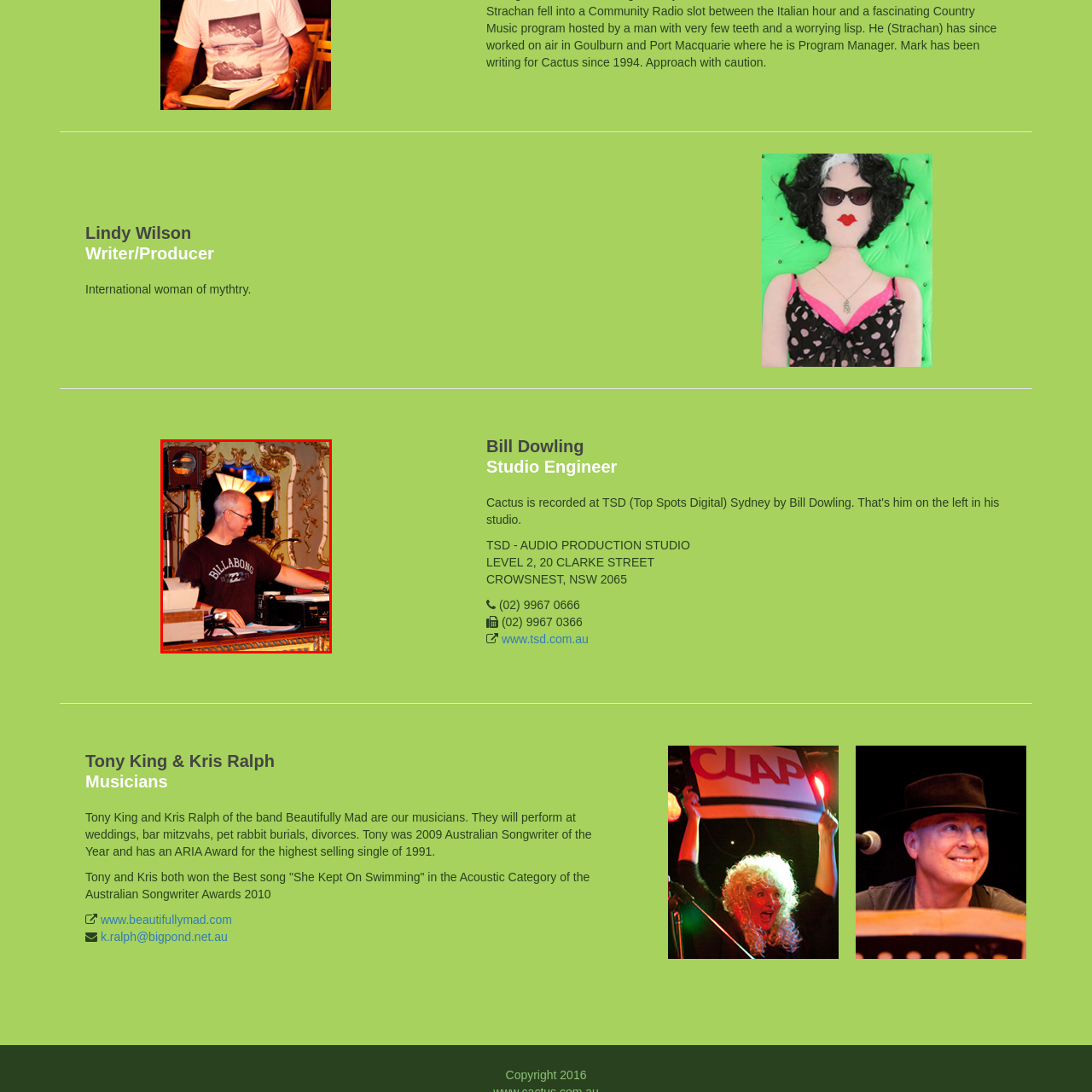Concentrate on the image inside the red border and answer the question in one word or phrase: 
What is the background of the studio?

Ornate decor